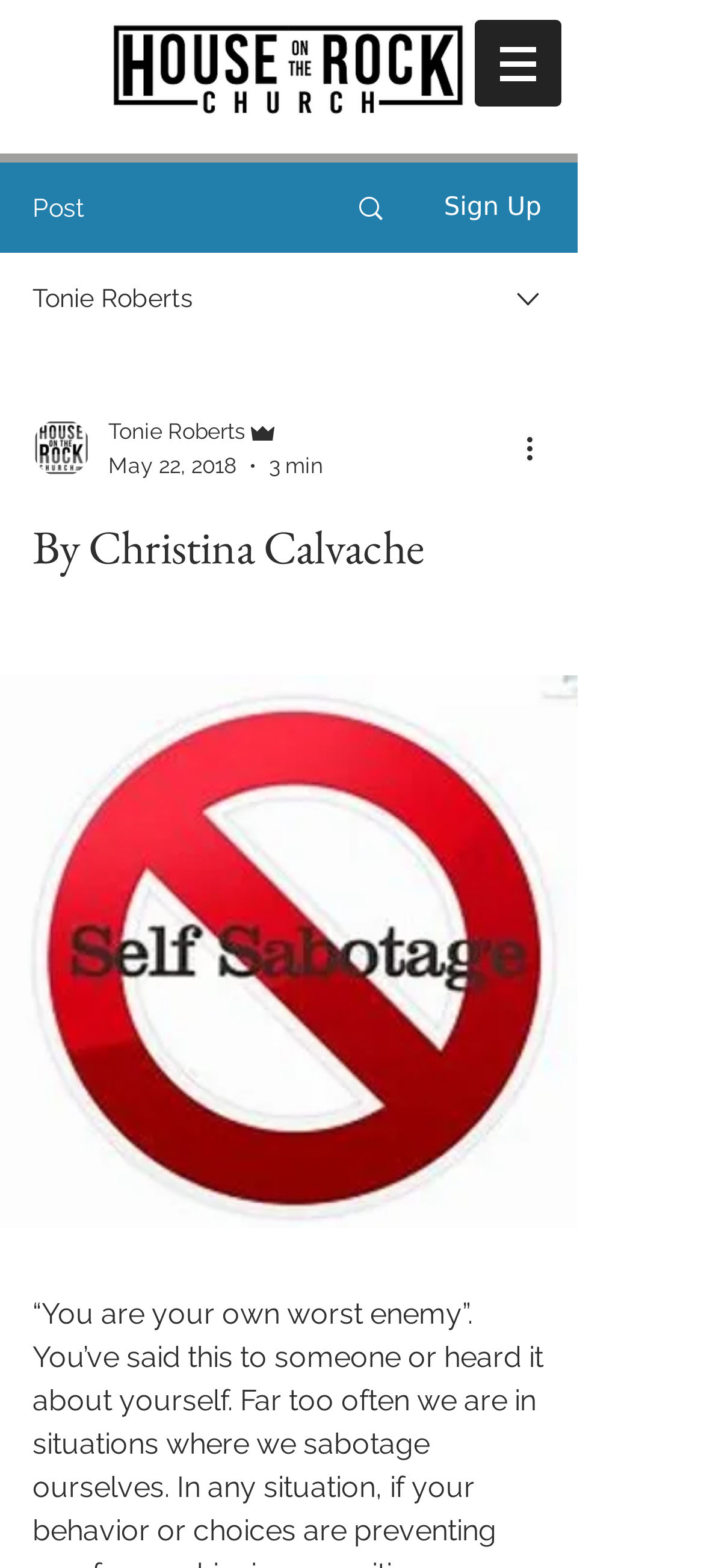Please find the top heading of the webpage and generate its text.

By Christina Calvache